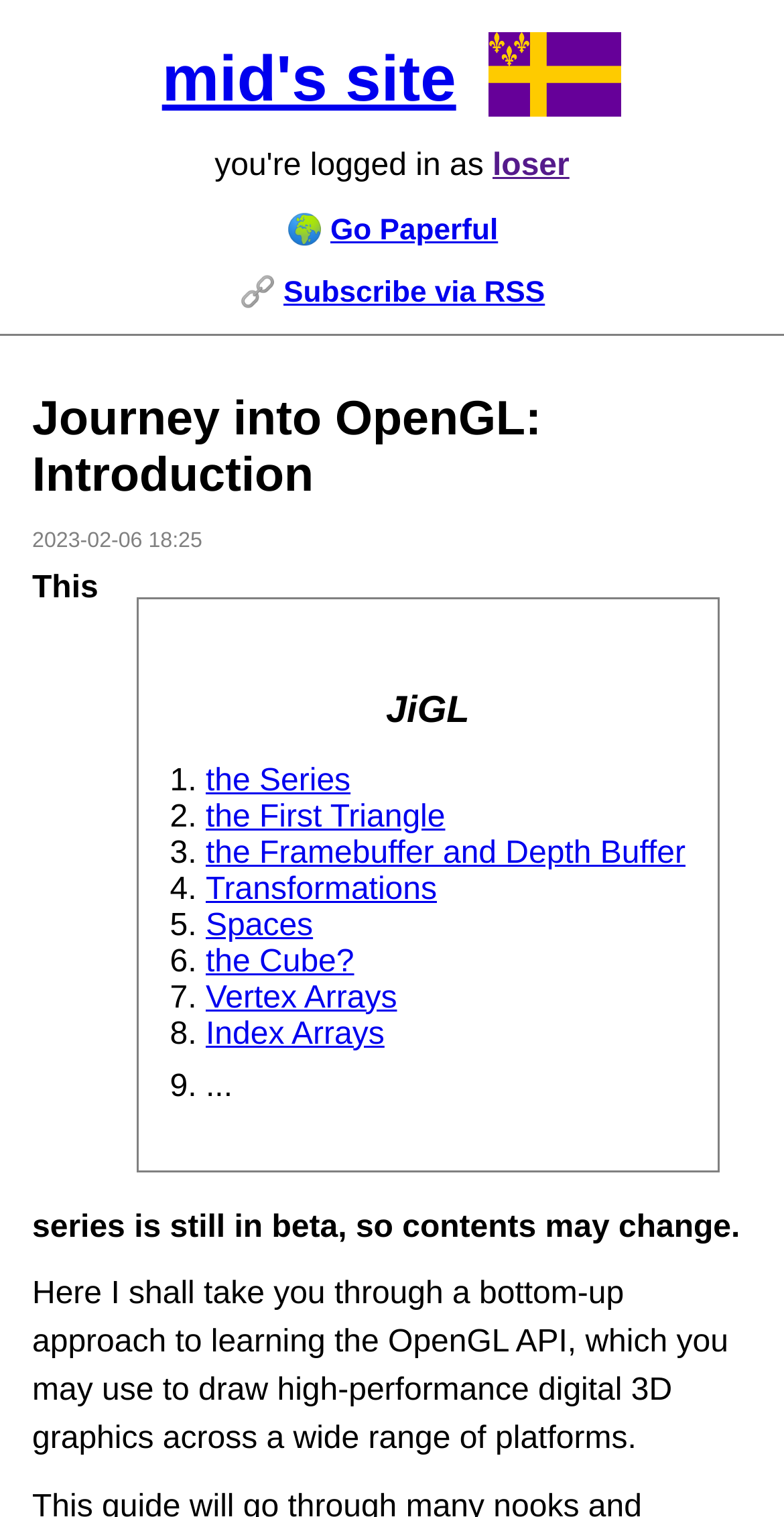Identify the bounding box coordinates of the part that should be clicked to carry out this instruction: "subscribe via RSS".

[0.362, 0.183, 0.695, 0.205]